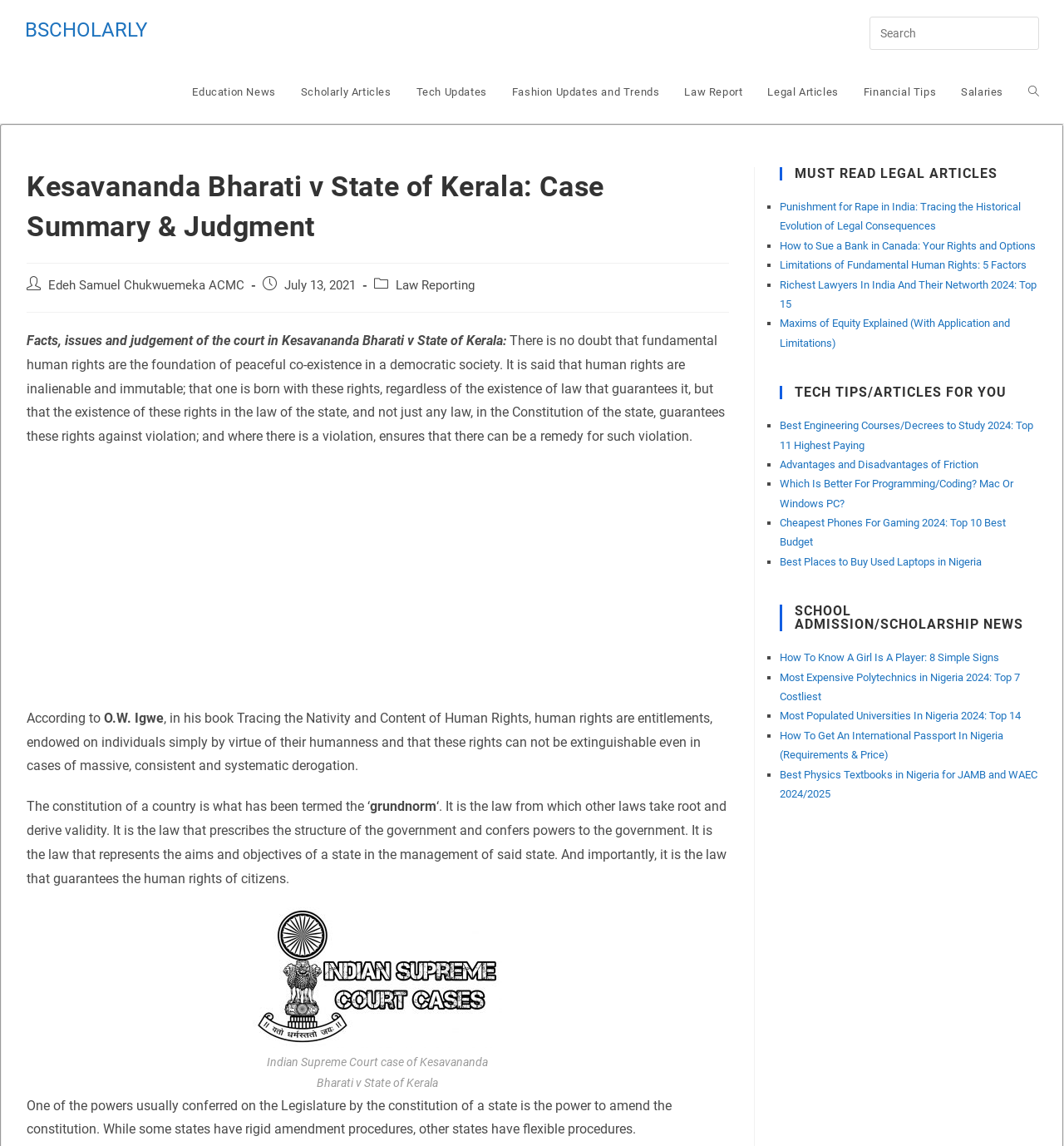Summarize the webpage comprehensively, mentioning all visible components.

The webpage is about the case summary and judgment of Kesavananda Bharati v State of Kerala. At the top, there is a layout table with a link to "BSCHOLARLY" on the left and a search bar on the right, which allows users to search the website. Below the search bar, there are several links to different categories, including "Education News", "Scholarly Articles", "Tech Updates", and more.

The main content of the webpage is divided into two sections. On the left, there is a header with the title "Kesavananda Bharati v State of Kerala: Case Summary & Judgment". Below the header, there is information about the post author, publication date, and category. The main text discusses the facts, issues, and judgment of the court in Kesavananda Bharati v State of Kerala, including quotes from books and explanations of human rights and the constitution.

On the right, there is a sidebar with several sections. The top section is titled "MUST READ LEGAL ARTICLES" and lists several links to legal articles, including "Punishment for Rape in India" and "Limitations of Fundamental Human Rights". Below this section, there is a section titled "TECH TIPS/ARTICLES FOR YOU" with links to tech-related articles, such as "Best Engineering Courses to Study" and "Cheapest Phones For Gaming". The final section is titled "SCHOOL ADMISSION/SCHOLARSHIP NEWS" and lists links to articles about school admissions and scholarships.

There is also an image on the page, which is a figure from the Indian Supreme Court case of Kesavananda Bharati v State of Kerala, with a caption below it.